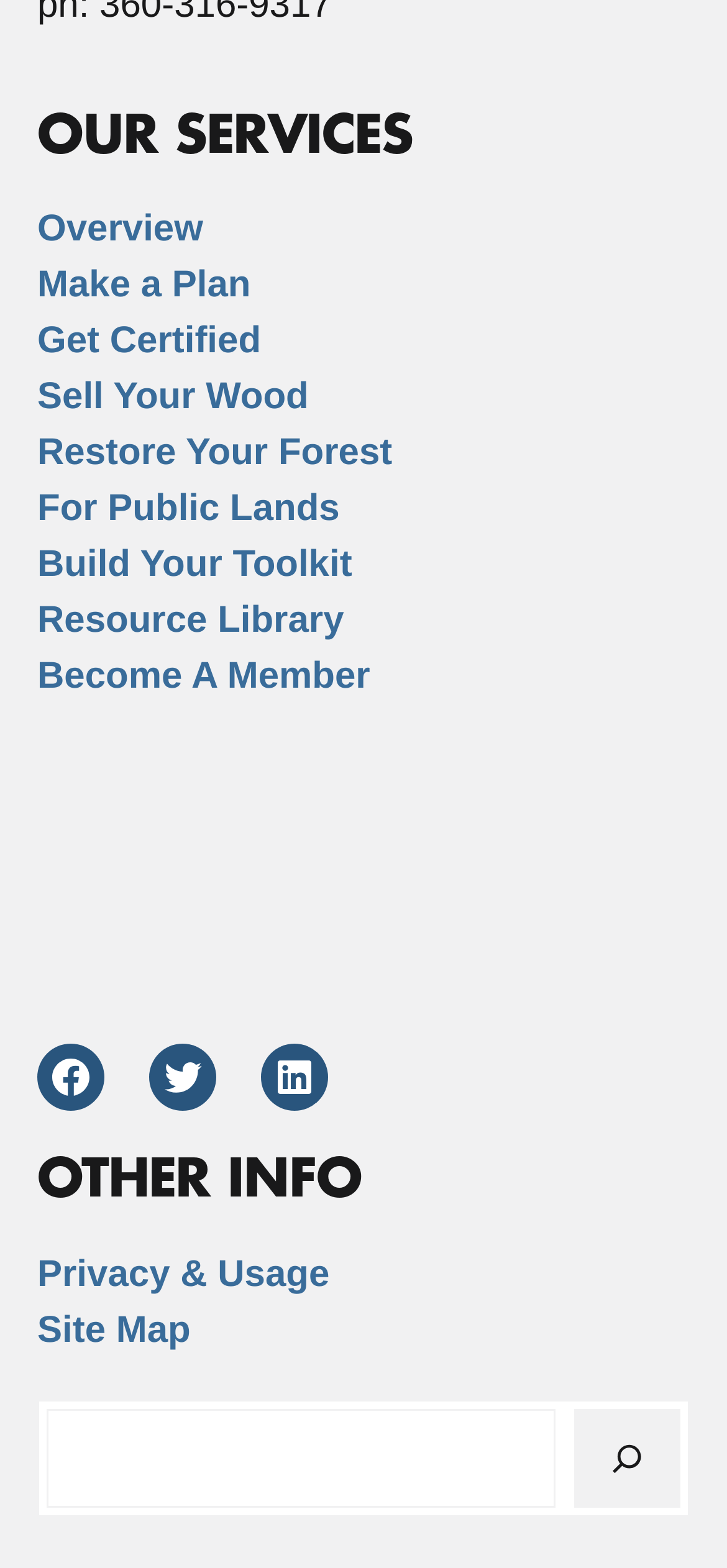Identify the bounding box coordinates of the area that should be clicked in order to complete the given instruction: "Get Certified". The bounding box coordinates should be four float numbers between 0 and 1, i.e., [left, top, right, bottom].

[0.051, 0.205, 0.359, 0.231]